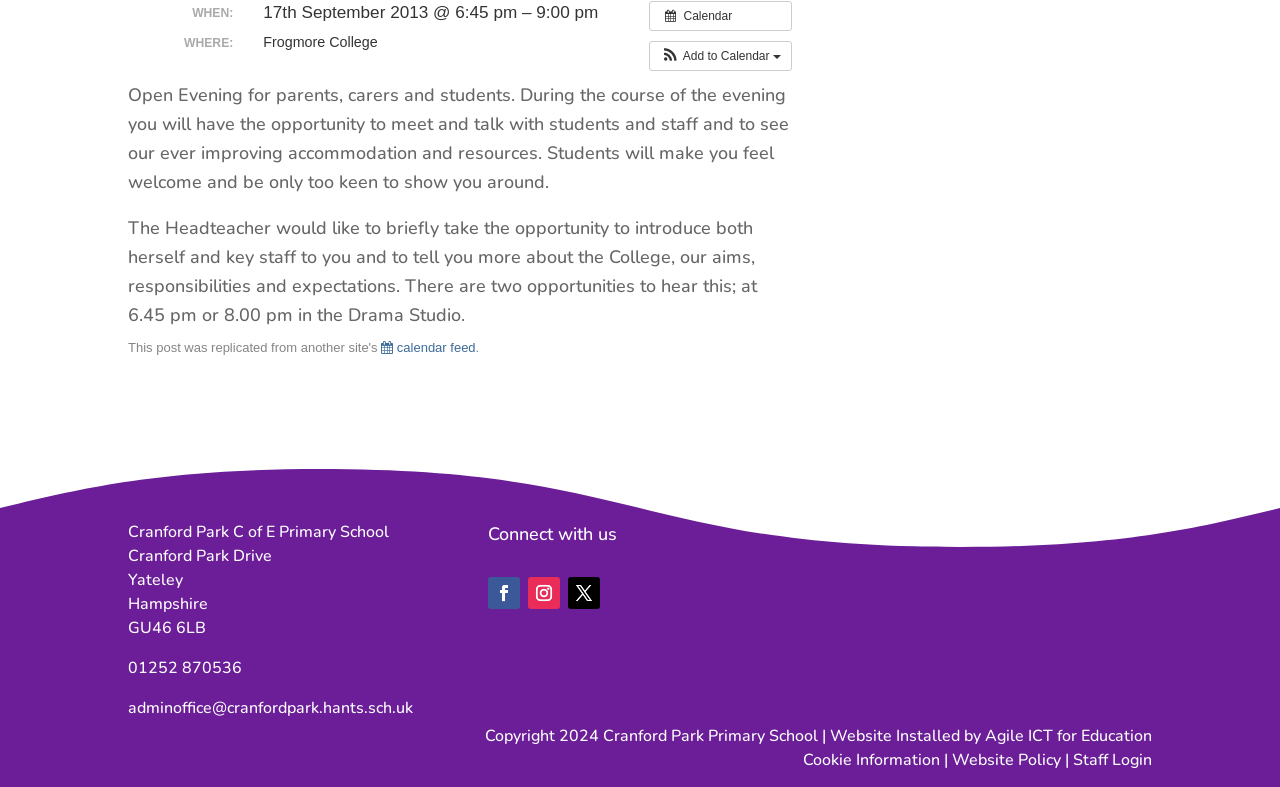Locate the bounding box of the user interface element based on this description: "Agile ICT for Education".

[0.77, 0.921, 0.9, 0.949]